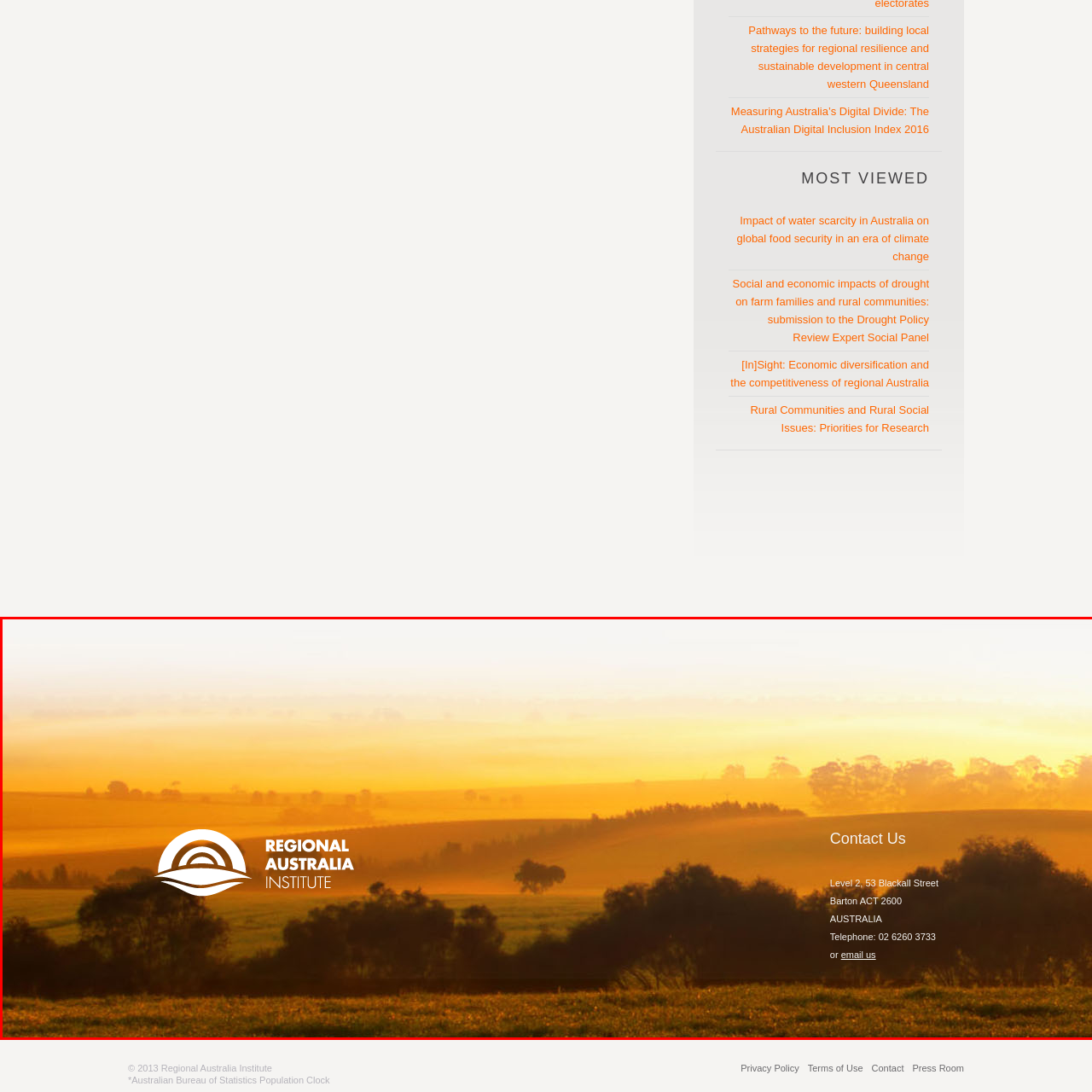Generate a detailed caption for the image within the red outlined area.

The image features a picturesque landscape of central western Queensland, characterized by rolling hills and a warm, golden glow of sunlight filtering through the atmosphere, evoking a sense of tranquility and natural beauty. In the foreground, the logo of the Regional Australia Institute is prominently displayed, incorporating an arc and a stylized wave, symbolizing community connection and progress. Adjacent to the logo, there is a "Contact Us" section that provides details for reaching out, including an address at Level 2, 53 Blackall Street, Barton ACT 2600, Australia, along with a telephone number and an invitation to email. The overall composition seamlessly blends the institute's branding with the serene backdrop, embodying a commitment to regional resilience and sustainable development in Australia.